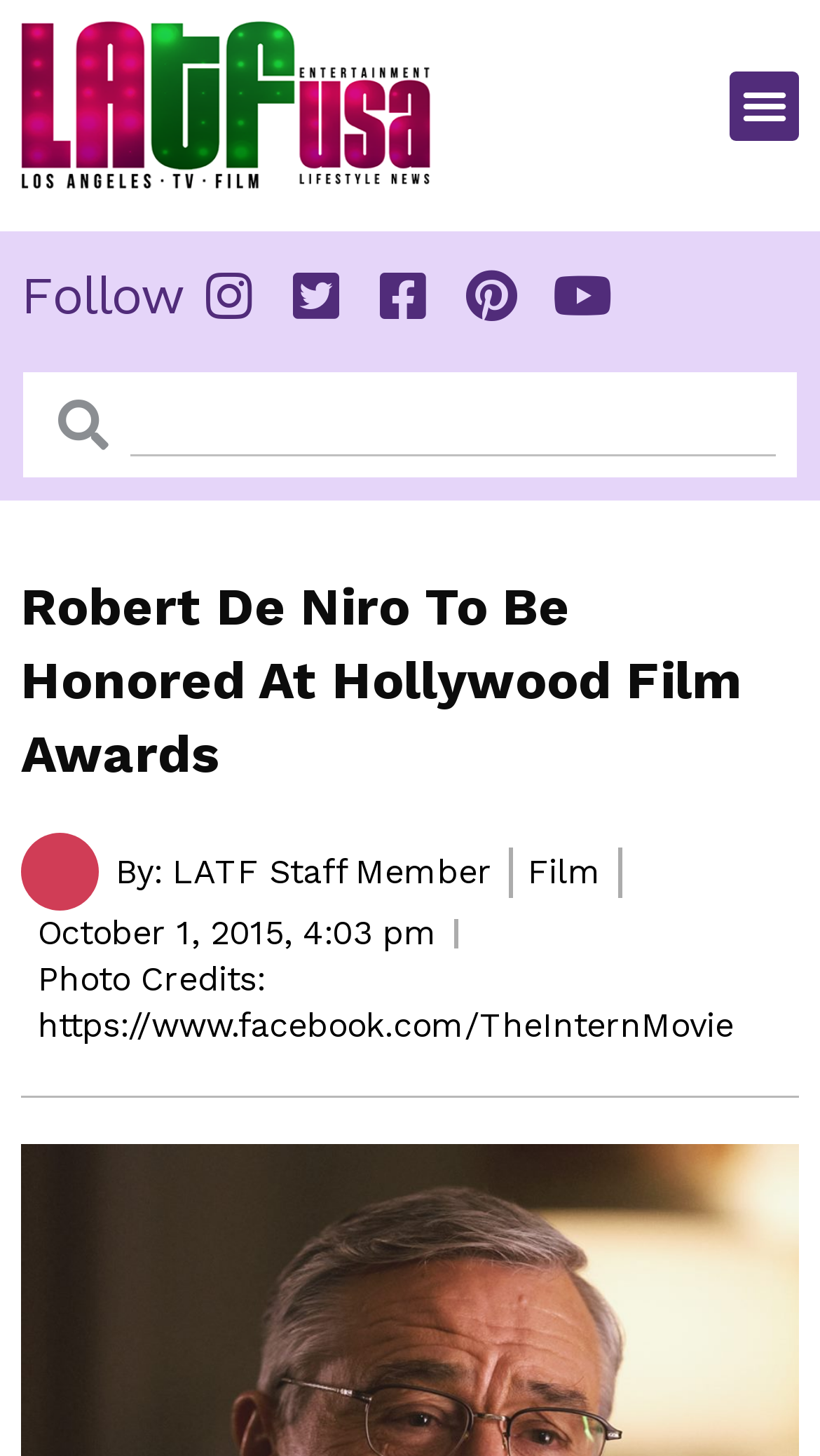Give a short answer using one word or phrase for the question:
What is the category of the article?

Film